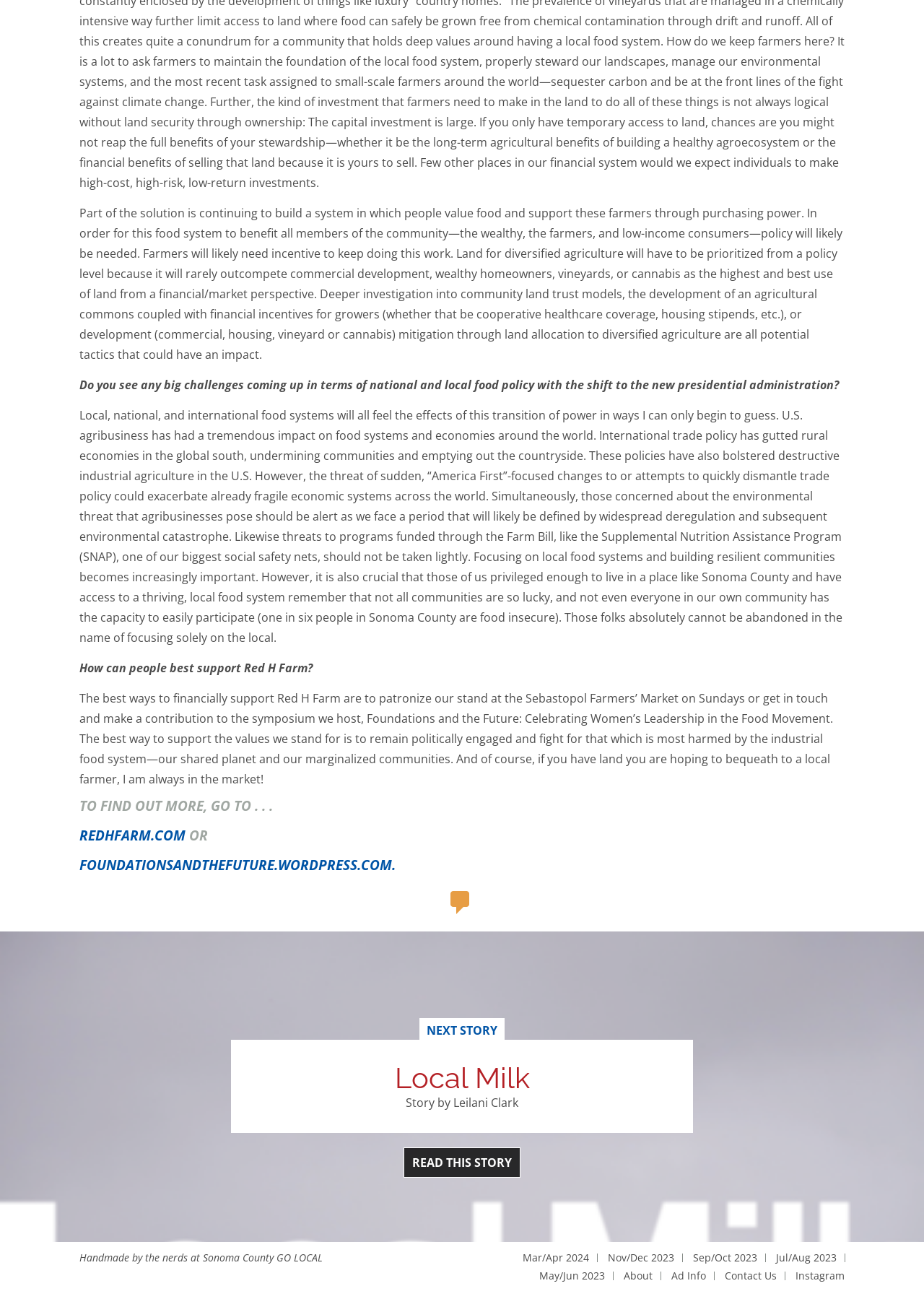Identify the bounding box coordinates of the region that needs to be clicked to carry out this instruction: "Read the story about Local Milk". Provide these coordinates as four float numbers ranging from 0 to 1, i.e., [left, top, right, bottom].

[0.437, 0.883, 0.563, 0.907]